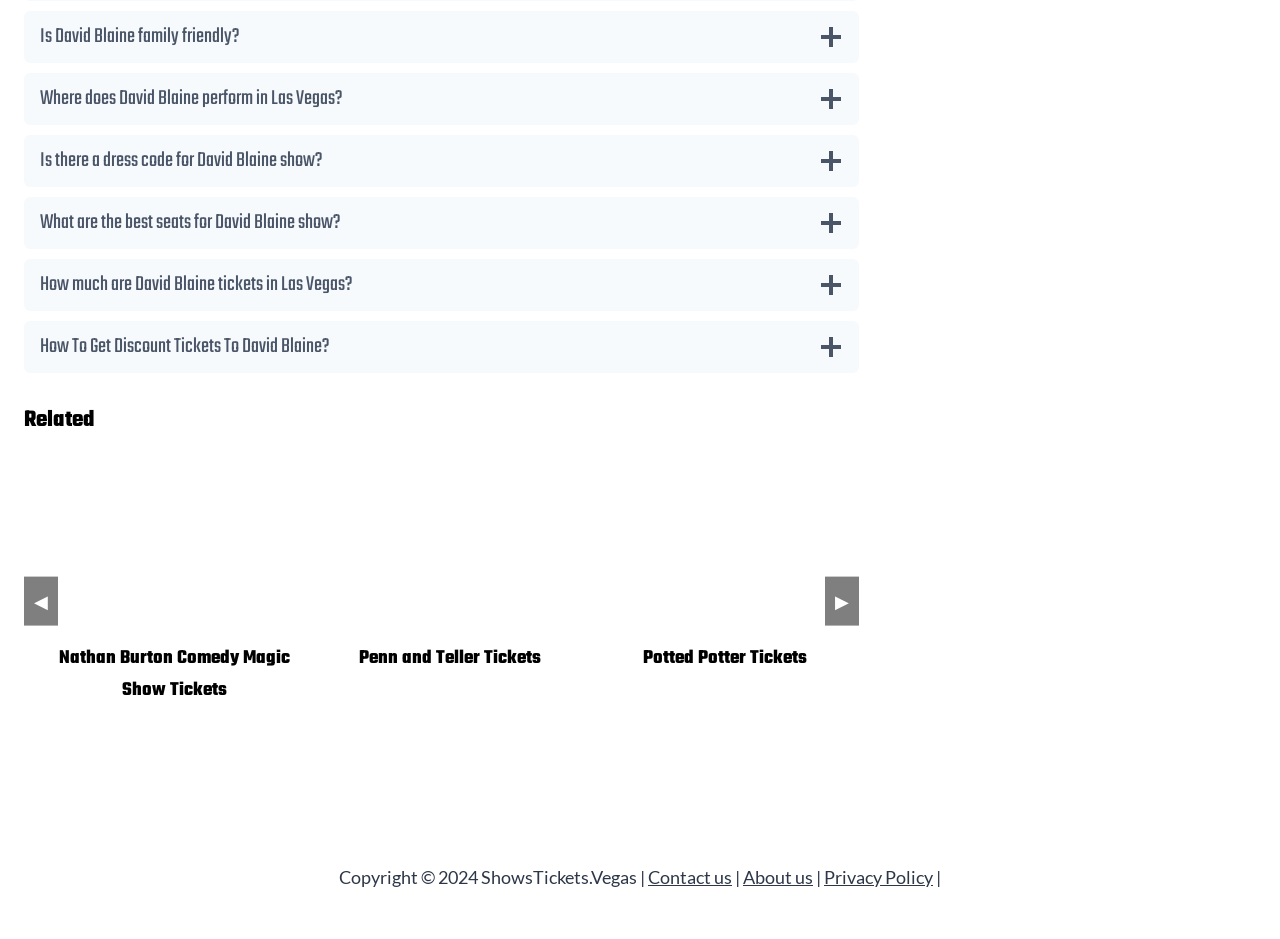Please locate the bounding box coordinates of the region I need to click to follow this instruction: "View Nathan Burton Comedy Magic Show Tickets".

[0.038, 0.656, 0.234, 0.679]